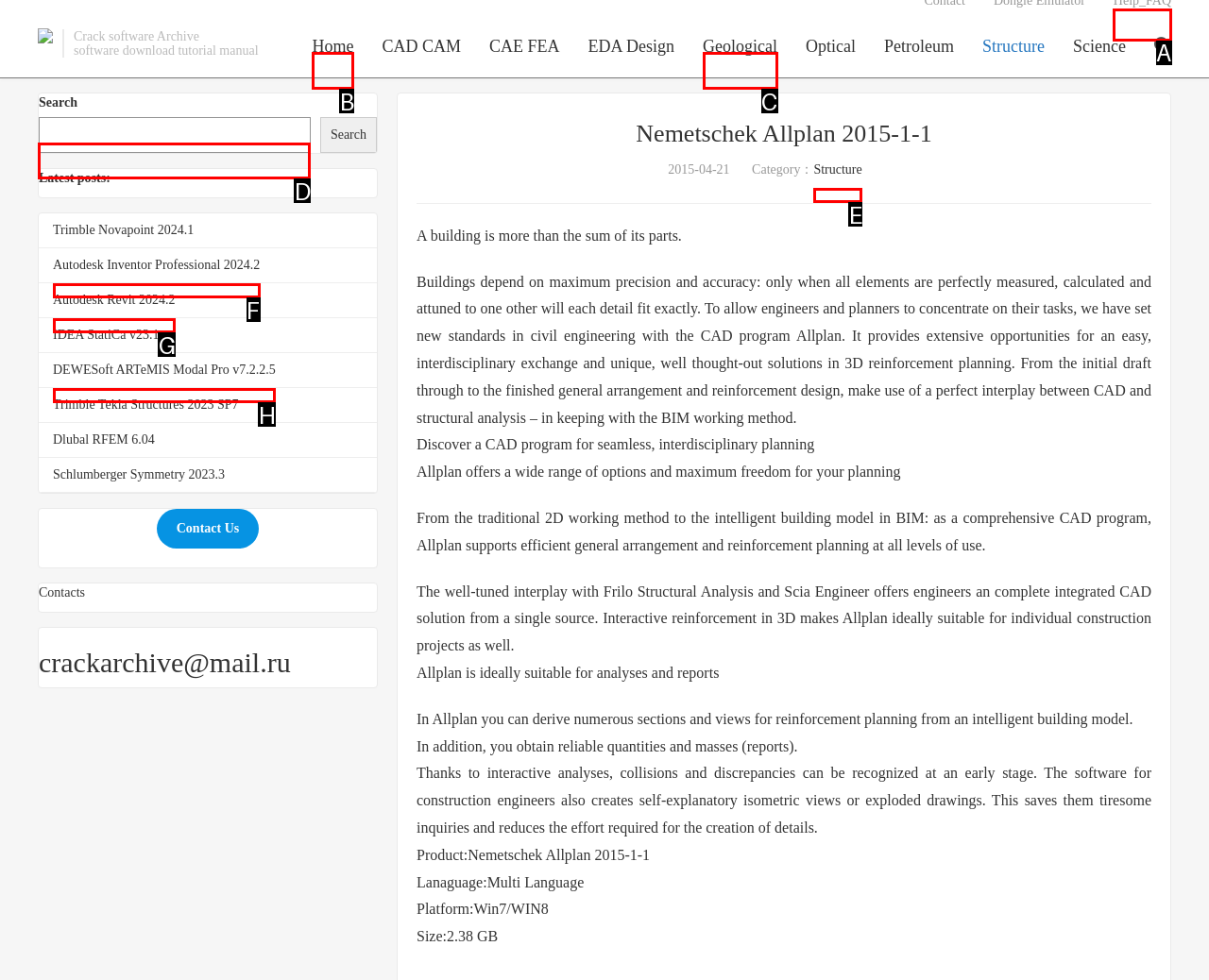Select the correct option from the given choices to perform this task: Search for something. Provide the letter of that option.

D